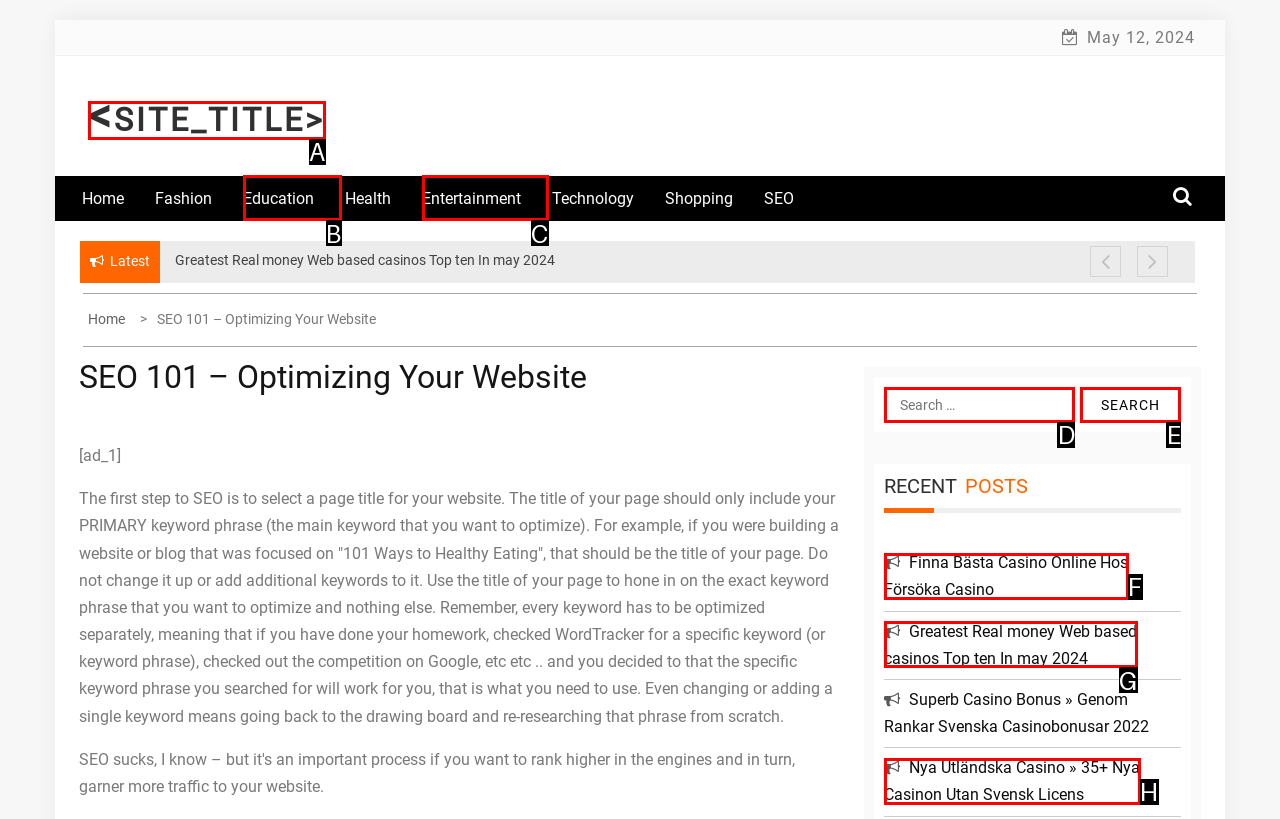From the choices provided, which HTML element best fits the description: parent_node: Search for: value="Search"? Answer with the appropriate letter.

E